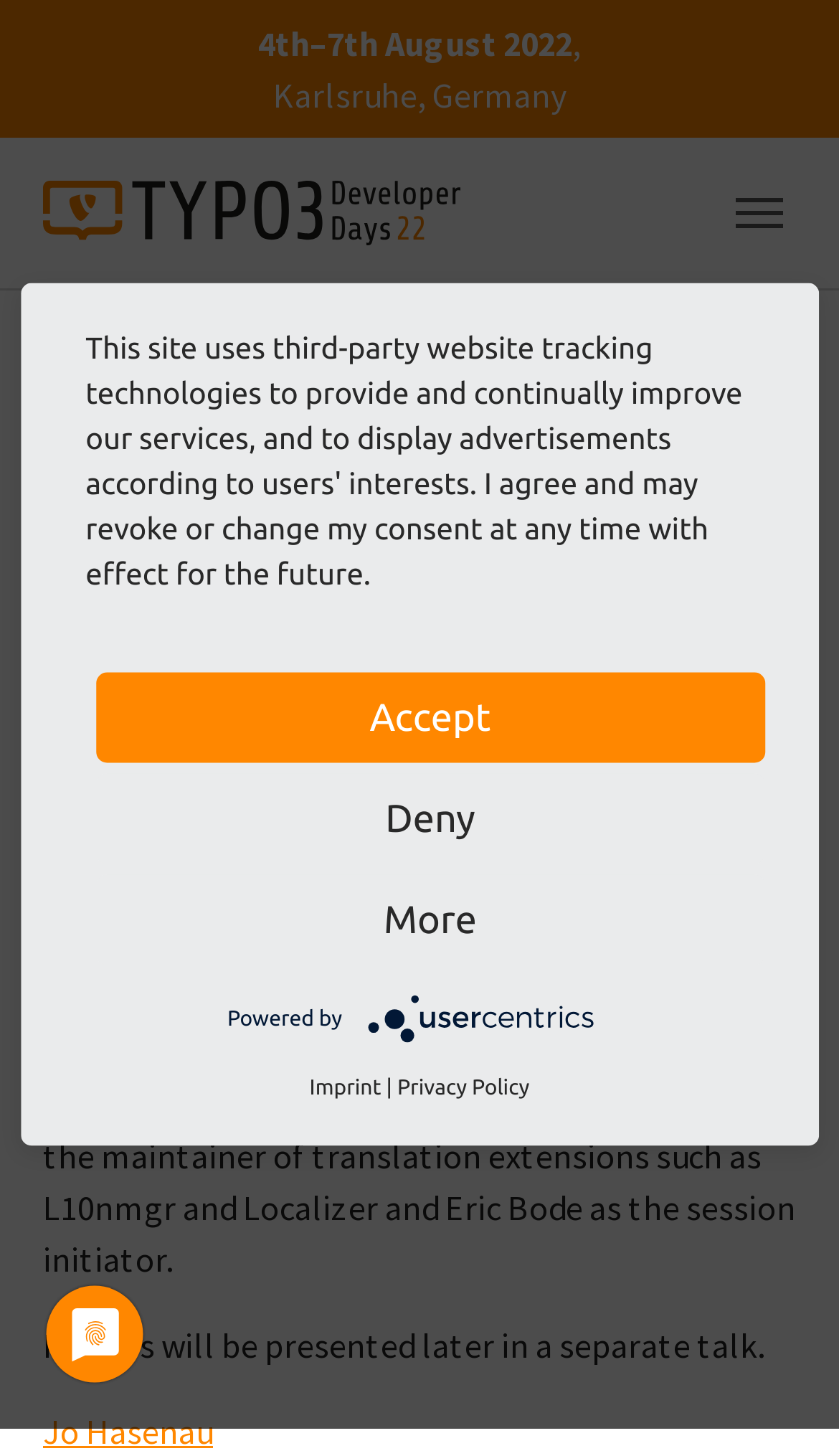Determine the bounding box coordinates for the area that should be clicked to carry out the following instruction: "View the imprint".

[0.369, 0.735, 0.454, 0.757]